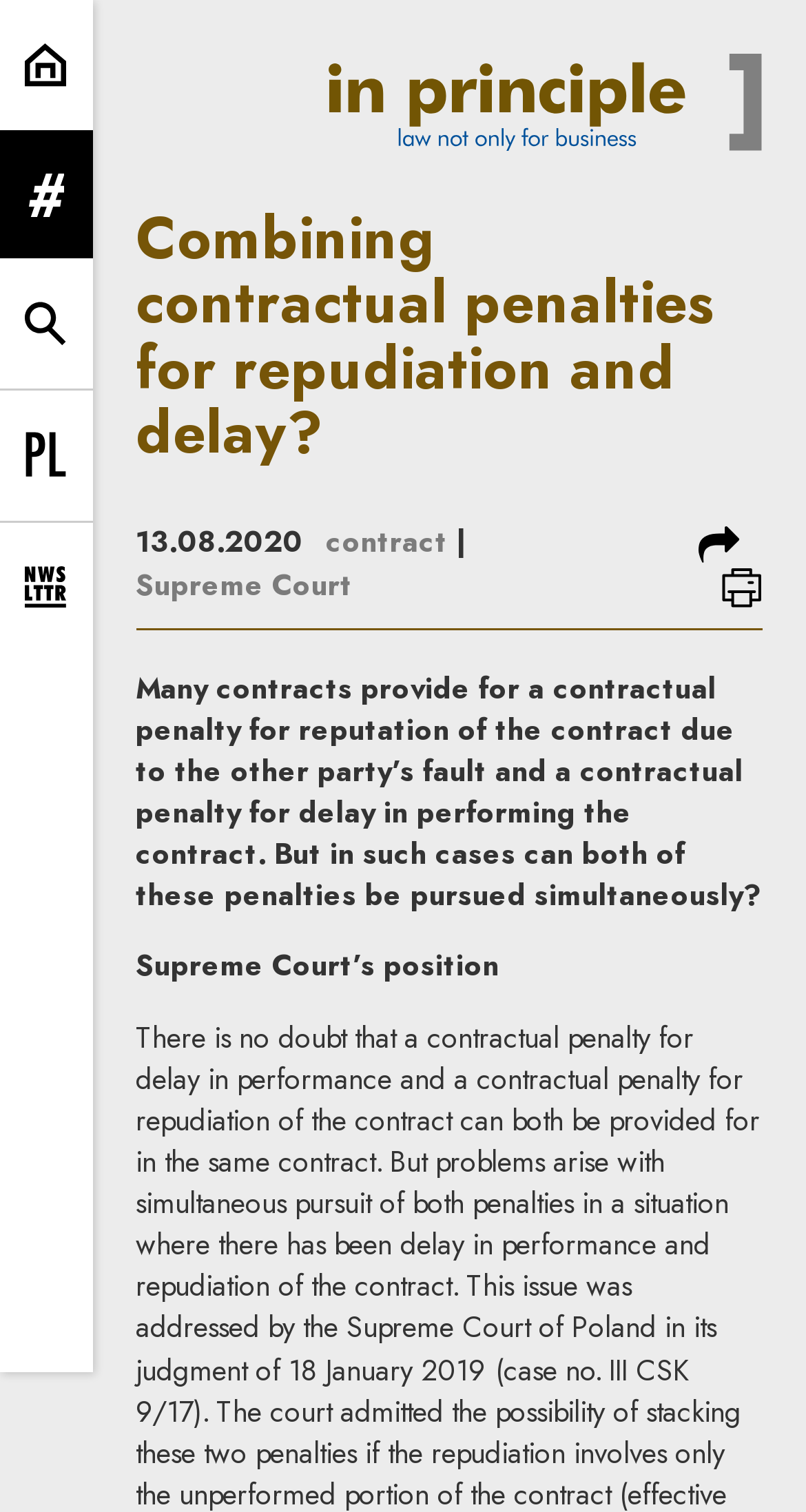Please identify the bounding box coordinates of the area I need to click to accomplish the following instruction: "Expand menu".

[0.0, 0.086, 0.115, 0.171]